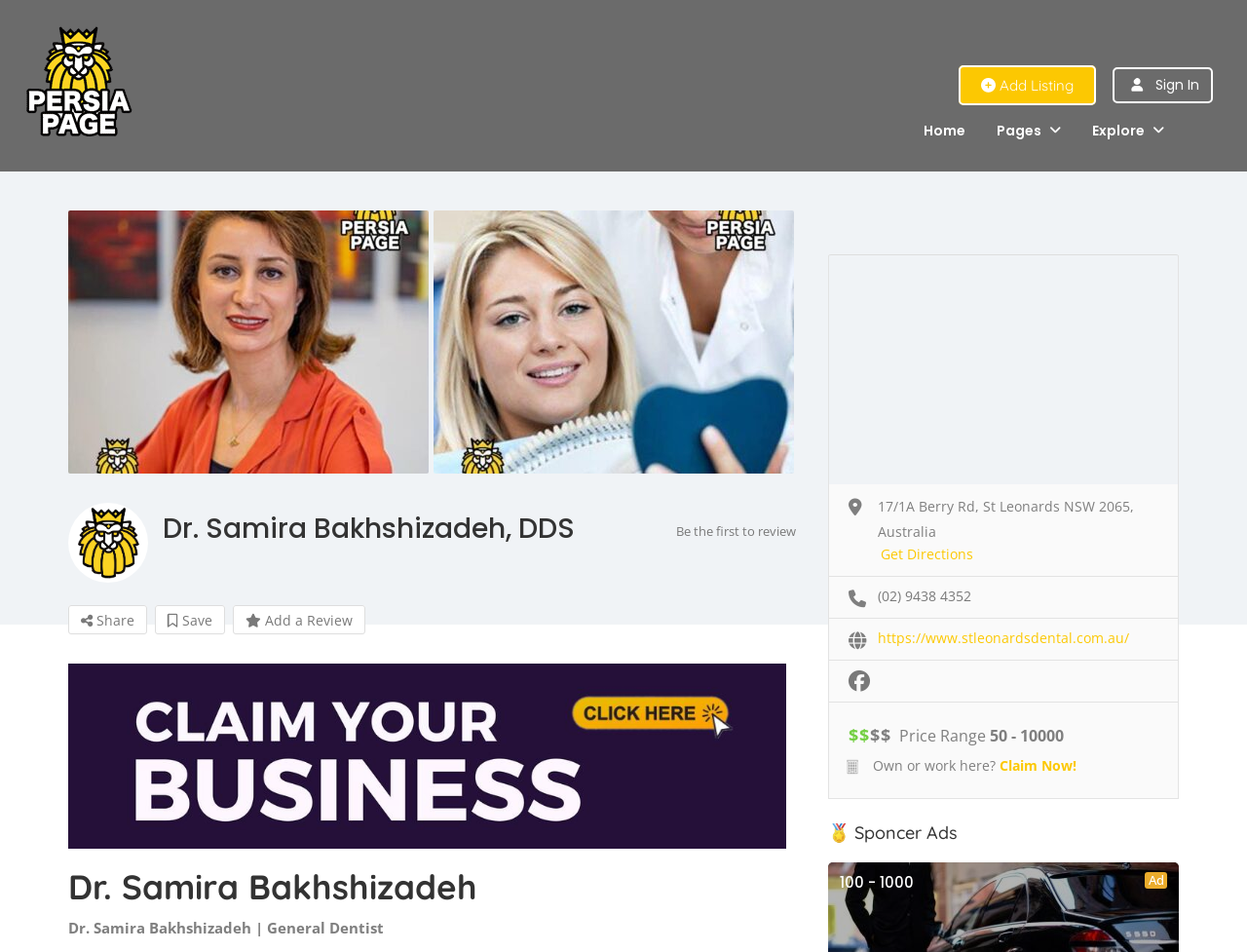What is the address of Dr. Samira Bakhshizadeh's dental clinic?
Using the picture, provide a one-word or short phrase answer.

17/1A Berry Rd, St Leonards NSW 2065, Australia